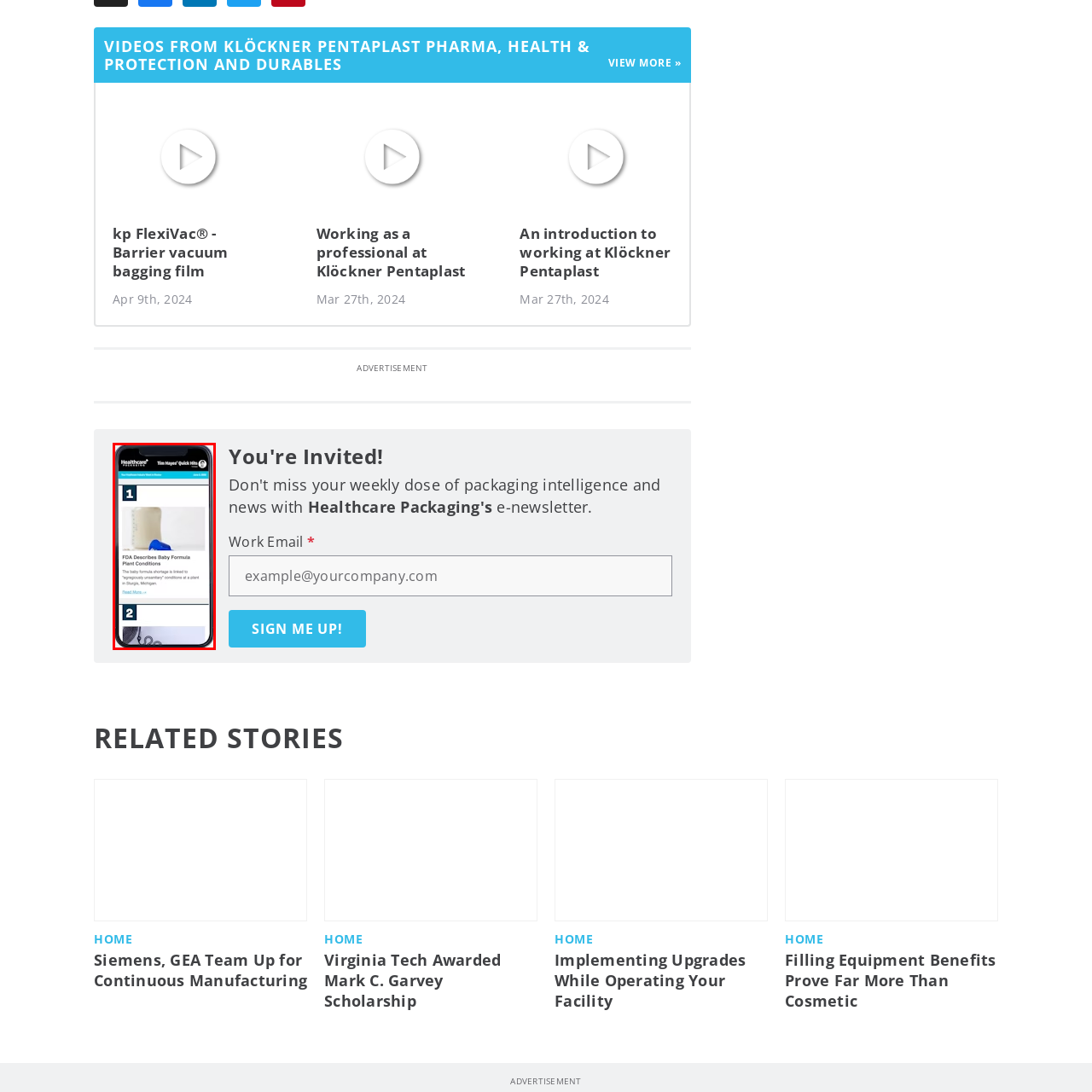Inspect the section within the red border, Where is the plant located? Provide a one-word or one-phrase answer.

Sturgis, Michigan